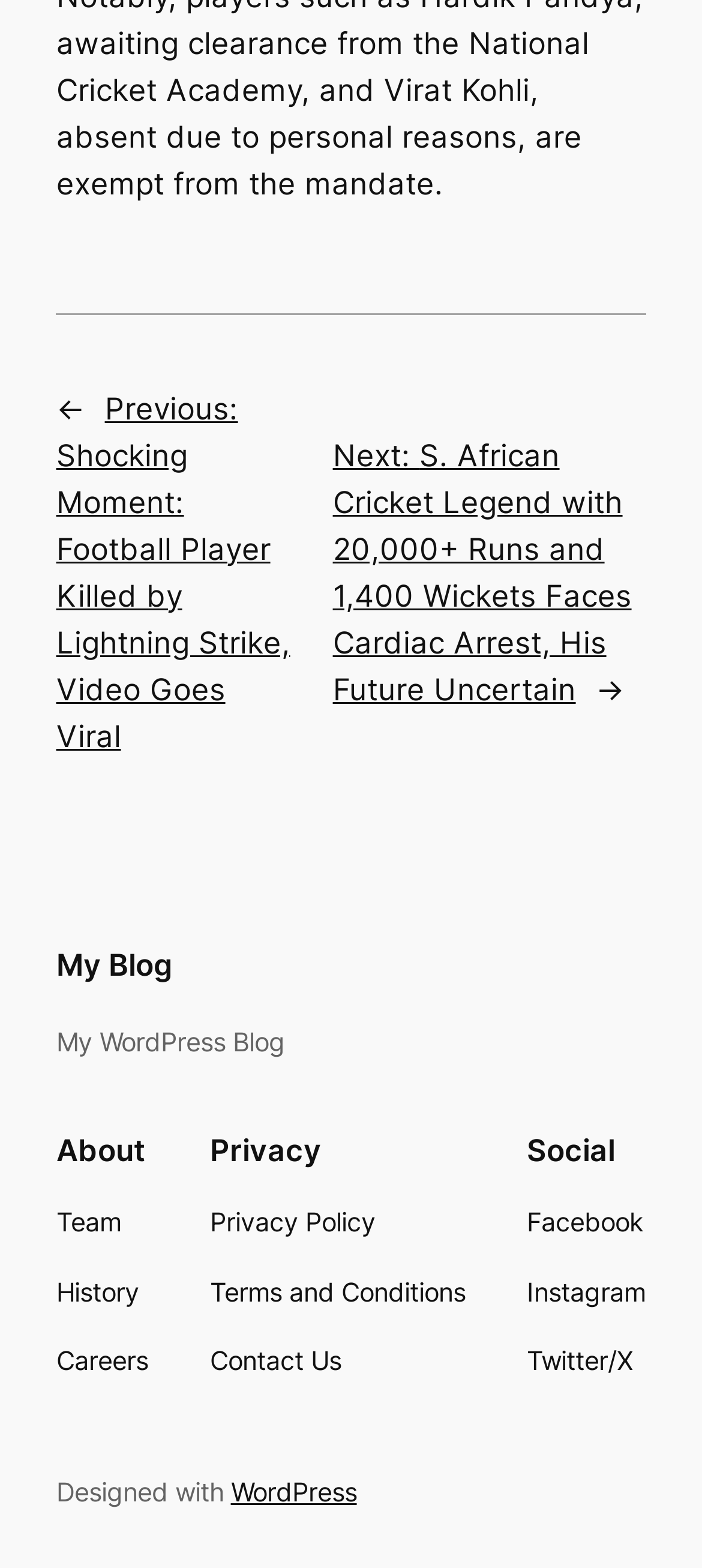Based on the element description: "Contact Us", identify the UI element and provide its bounding box coordinates. Use four float numbers between 0 and 1, [left, top, right, bottom].

[0.299, 0.855, 0.486, 0.881]